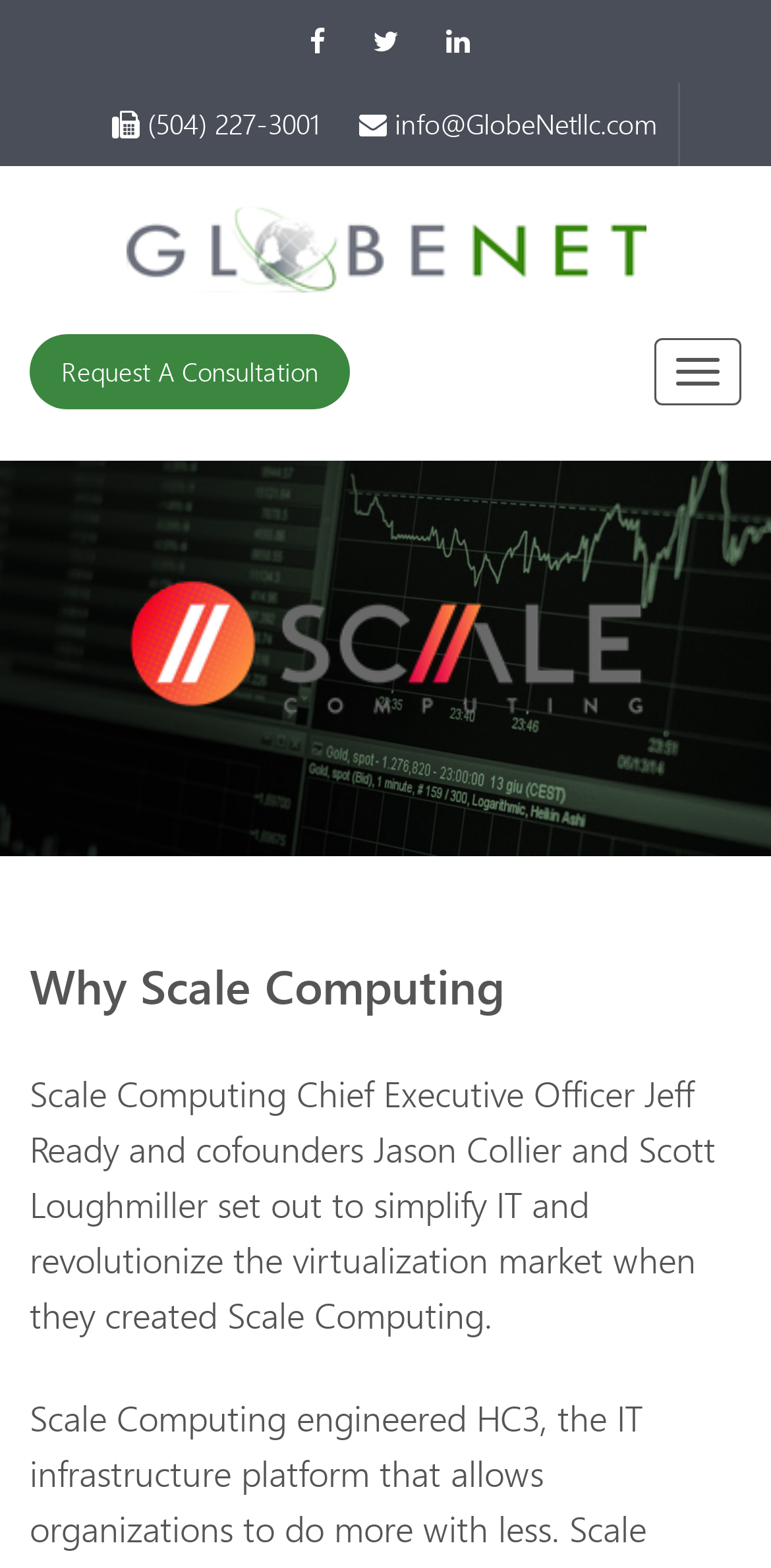Detail the features and information presented on the webpage.

The webpage is about Scale Computing, a company partnered with GlobeNet LLC. At the top, there are four social media links, aligned horizontally, with icons representing each platform. To the left of these links, there is a phone number and an email address, both clickable. 

Below these links, there is a large banner that spans the width of the page, containing a logo and a background image. 

On the top right, there is a menu button labeled "Menu" that controls the navigation bar. 

To the left of the menu button, there is a call-to-action link "Request A Consultation". 

The main content of the page is divided into sections. The first section has a heading "Why Scale Computing" and features an image. Below the image, there is a paragraph of text that describes the company's mission, founded by Jeff Ready, Jason Collier, and Scott Loughmiller, to simplify IT and revolutionize the virtualization market.